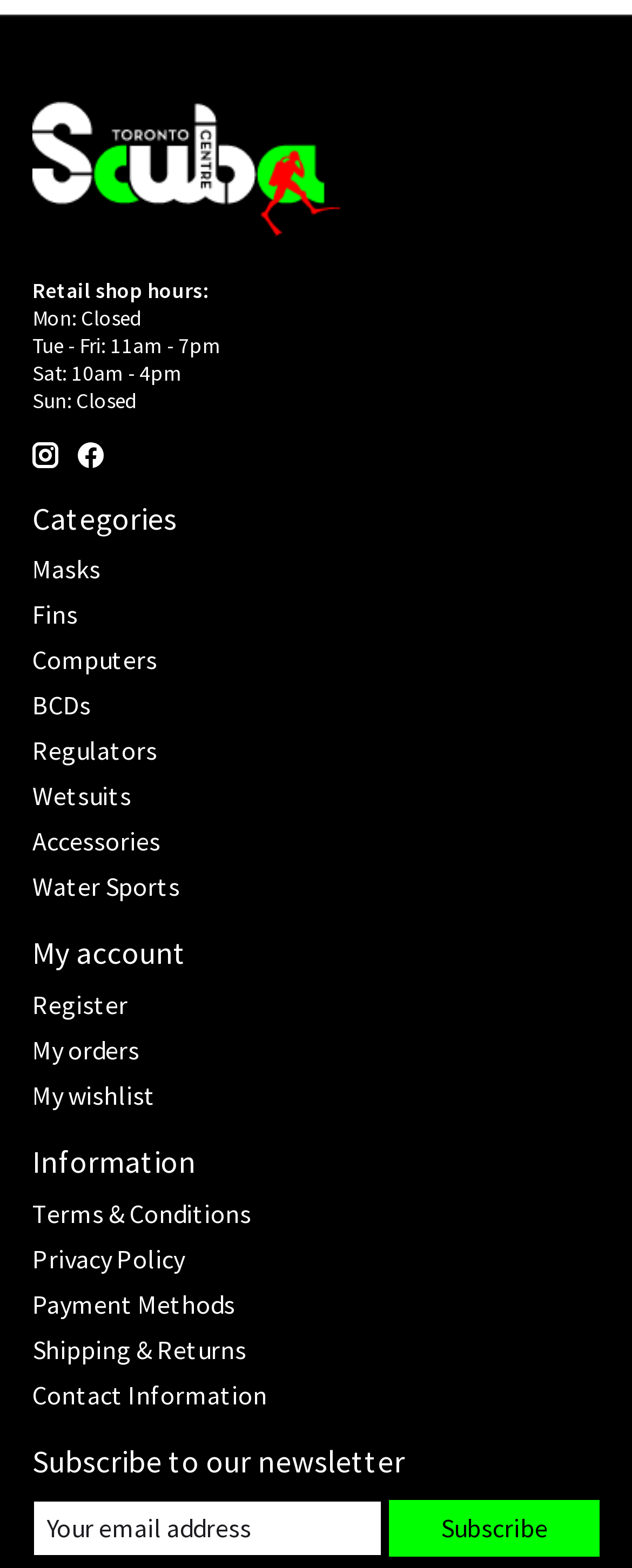Kindly determine the bounding box coordinates for the clickable area to achieve the given instruction: "View Terms & Conditions".

[0.051, 0.763, 0.397, 0.784]